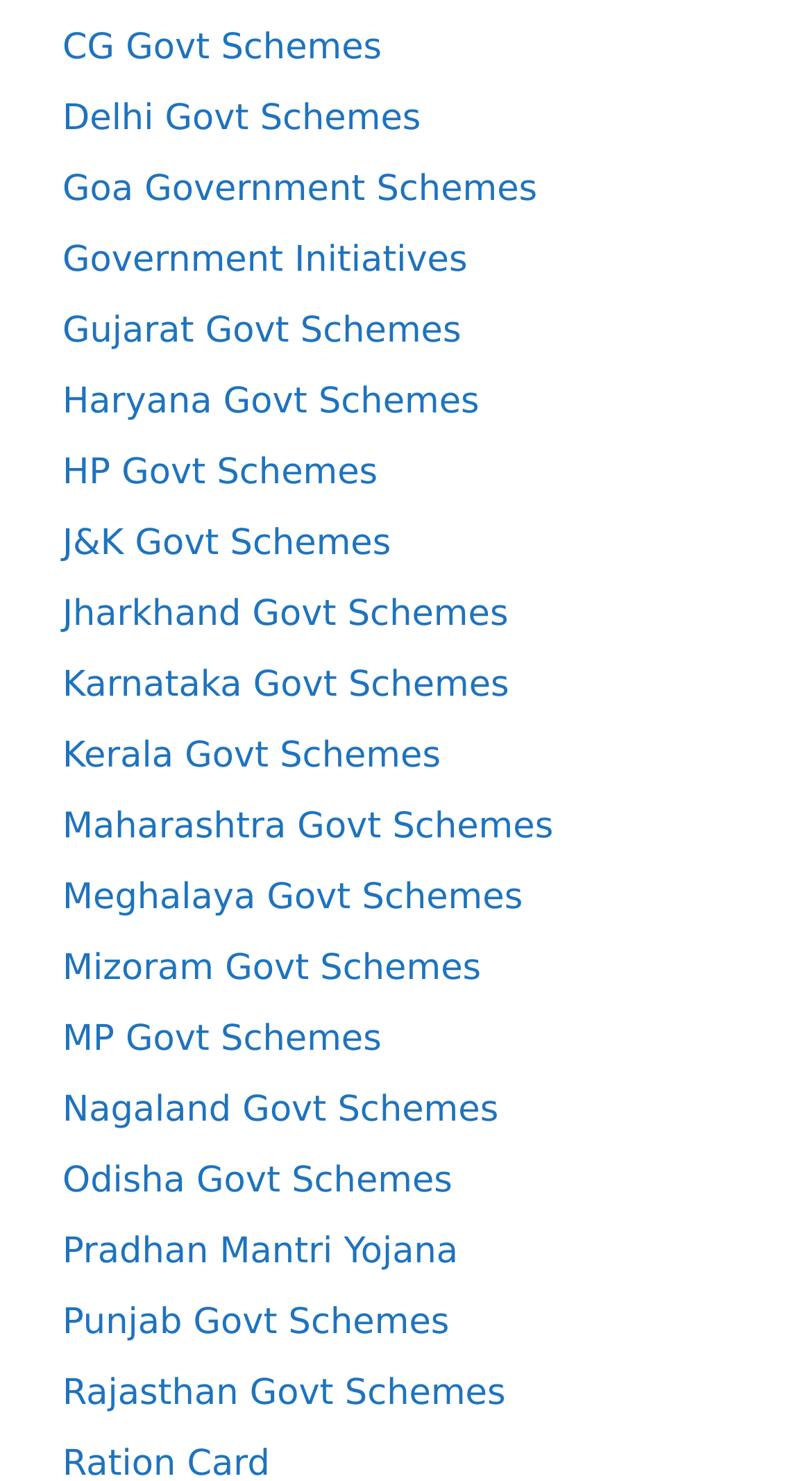From the webpage screenshot, predict the bounding box of the UI element that matches this description: "Mizoram Govt Schemes".

[0.077, 0.639, 0.592, 0.667]